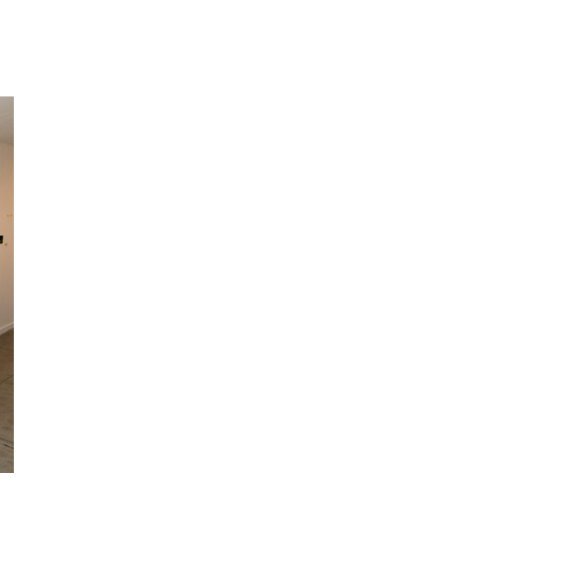Craft a detailed explanation of the image.

The image features an interior setting that appears to be part of an exhibition titled "Line in Between," showcased in 2015. The exhibition, curated by Julieta Roitman at Parque das Ruínas in Santa Teresa, Rio de Janeiro, explores themes related to migration, identity, and the intersection of different cultures. The visual context suggests a space designed for reflection, perhaps displaying elements that embody the artist Ana Hupe's research—highlighting submerged landscapes, migratory narratives, and the connection between Brazil and Europe.

The details shared in the accompanying text emphasize Hupe's focus on the historical significance of the slabs, small islands off the coast, linking them to an exploration of submerged histories and the plight of immigrants. This specific image may contribute to an artistic dialogue on visibility and storytelling, crucial components of the exhibition's narrative on the influence of African heritage in Brazilian culture and the continuous movement that defines human experience.